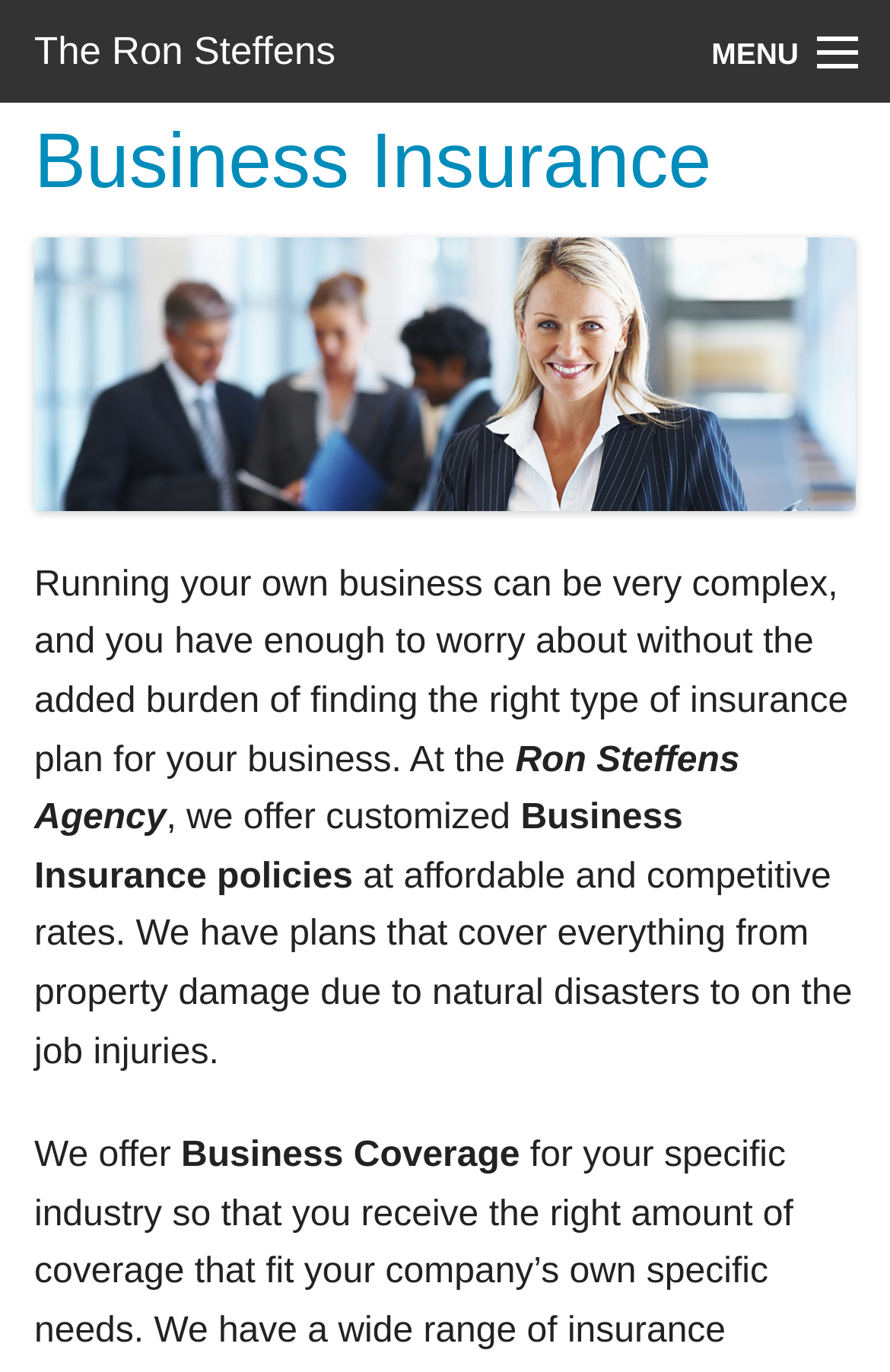Write a detailed summary of the webpage, including text, images, and layout.

The webpage is about the Ron Steffens Agency, which provides various insurance services. At the top, there is a heading with the agency's name, accompanied by a link to the agency's homepage. To the right of the heading, there is a menu link labeled "MENU". 

Below the heading, there is a navigation bar with links to different sections of the website, including "Home", "About Us", "Auto Insurance", "Home / Condo Insurance", "Life / Health Insurance", "Business Insurance", "Contact", and "Request a Quote". 

Further down, there is a section dedicated to business insurance, which features a heading "Business Insurance" and an image related to business. Below the heading, there is a paragraph of text explaining the importance of finding the right insurance plan for a business and how the Ron Steffens Agency can provide customized business insurance policies at affordable rates. The text also mentions that their plans cover various risks, including property damage and on-the-job injuries. 

To the right of the paragraph, there is a subheading "Business Coverage". At the bottom of the page, there is a label "Social Media".